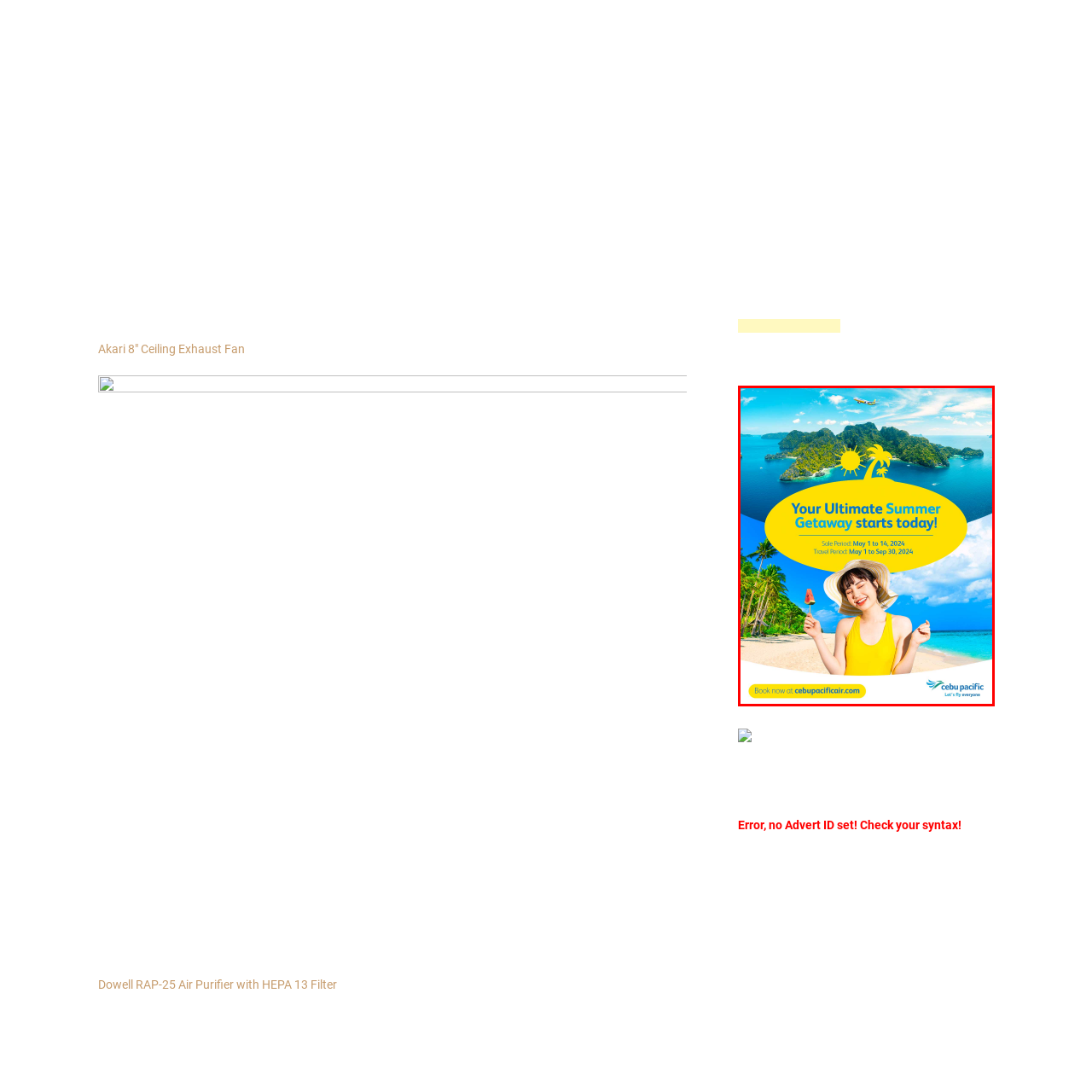Offer a detailed account of the image that is framed by the red bounding box.

The image features a vibrant promotional graphic from Cebu Pacific, inviting travelers to embark on "Your Ultimate Summer Getaway" starting today. Set against a backdrop of stunning tropical islands and clear blue waters, the design features a cheerful young woman enjoying a sunny beach day while holding a red popsicle. Bright yellow suns and playful text emphasize the excitement of summer adventures, with important travel details highlighted: a sale period running from May 1 to 14, 2024, and travel dates from May 1 to September 30, 2024. The image encourages viewers to book their trips now through the Cebu Pacific website, enhancing the sense of urgency and appeal for potential travelers.